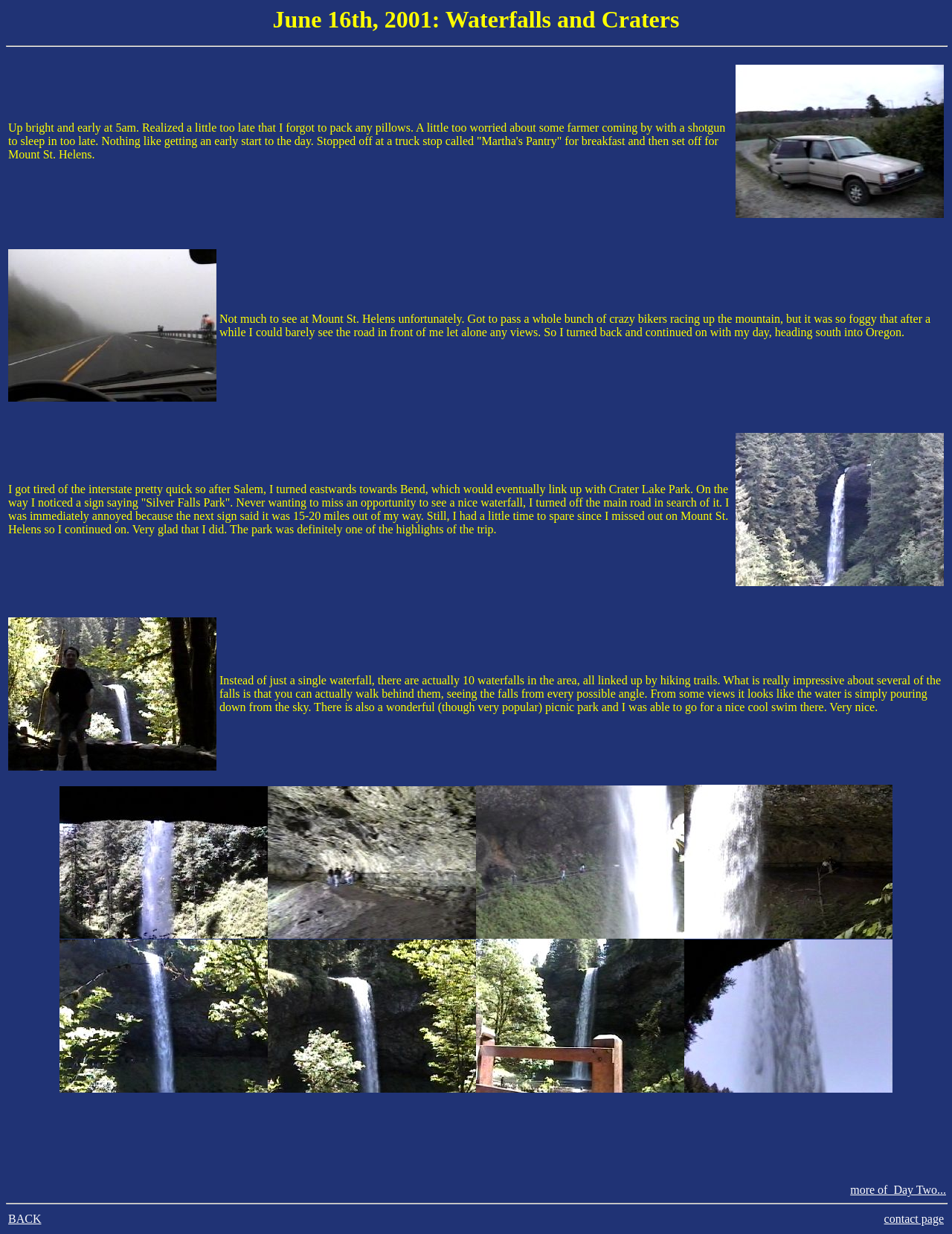Using the information shown in the image, answer the question with as much detail as possible: How many paragraphs of text are on this webpage?

I counted the number of LayoutTableCell elements that contain text, and there are 4 elements with IDs 65, 68, 69, and 72 that contain paragraphs of text.